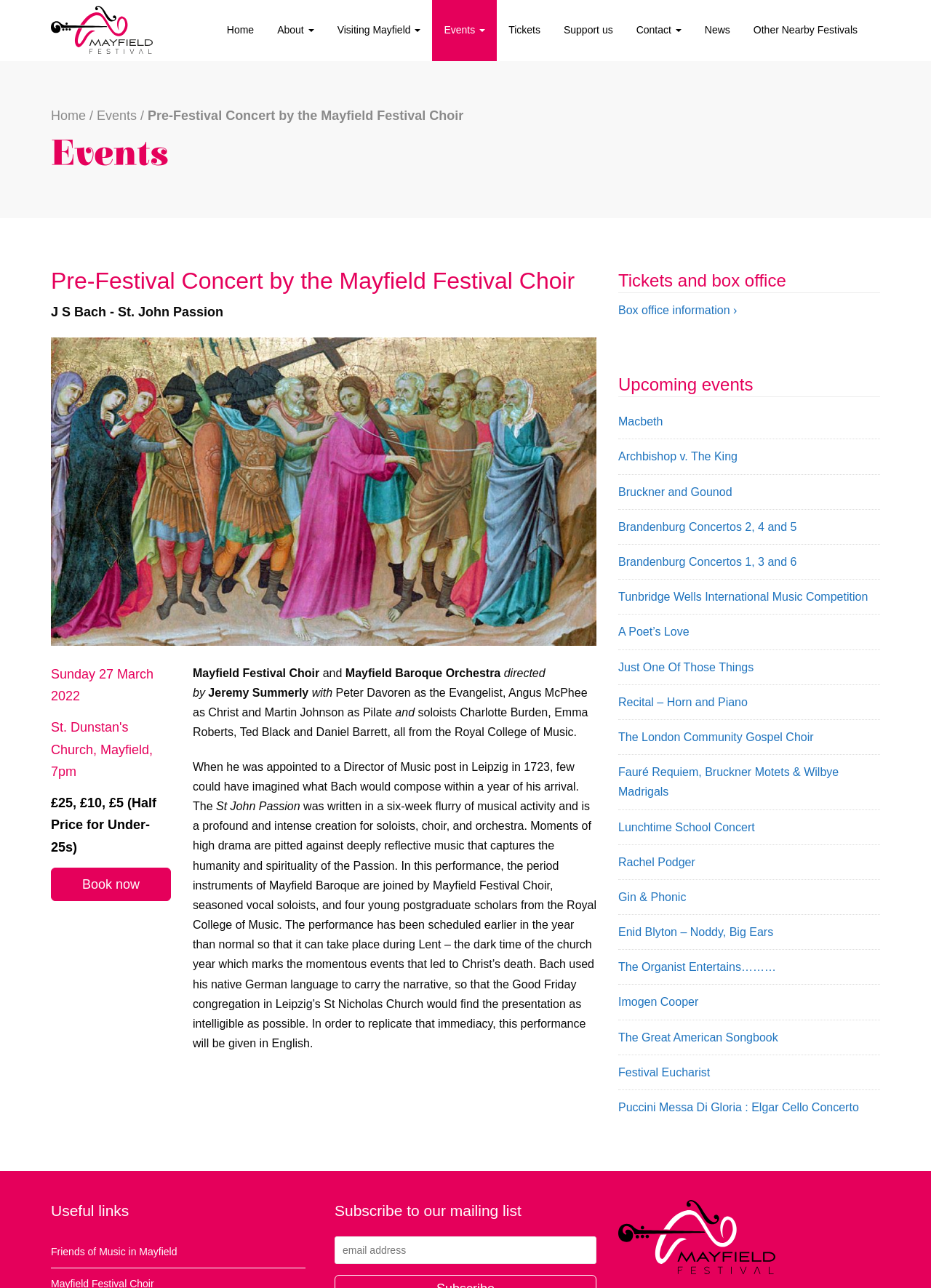Review the image closely and give a comprehensive answer to the question: What is the name of the choir performing in the concert?

I found the answer by looking at the text 'Mayfield Festival Choir' which is located in the article section of the webpage, specifically in the sentence 'Mayfield Festival Choir and the Mayfield Baroque Orchestra, conducted by Jeremy Summerly'.